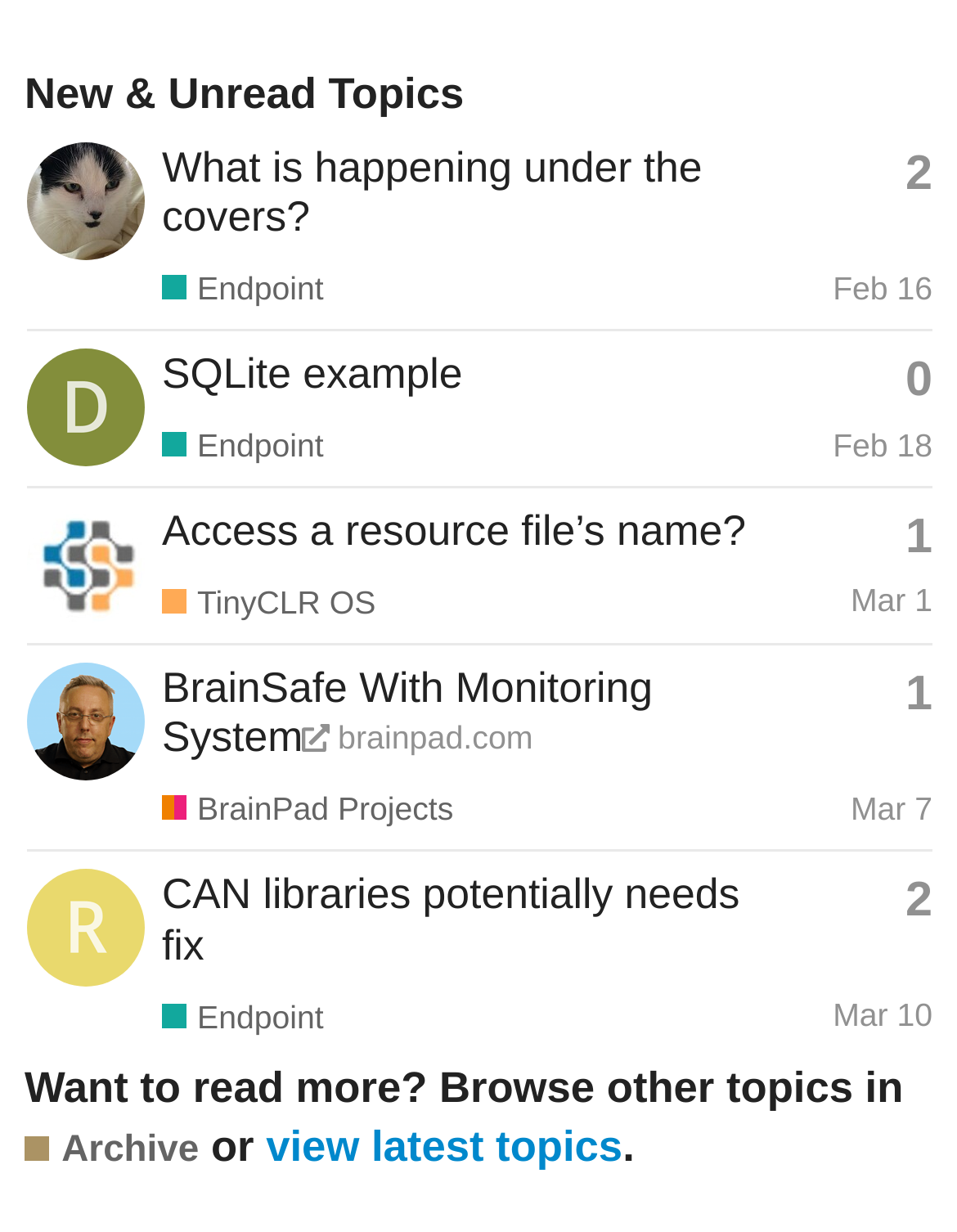Respond with a single word or phrase for the following question: 
When was the topic 'CAN libraries potentially needs fix' created?

Mar 10, 2024